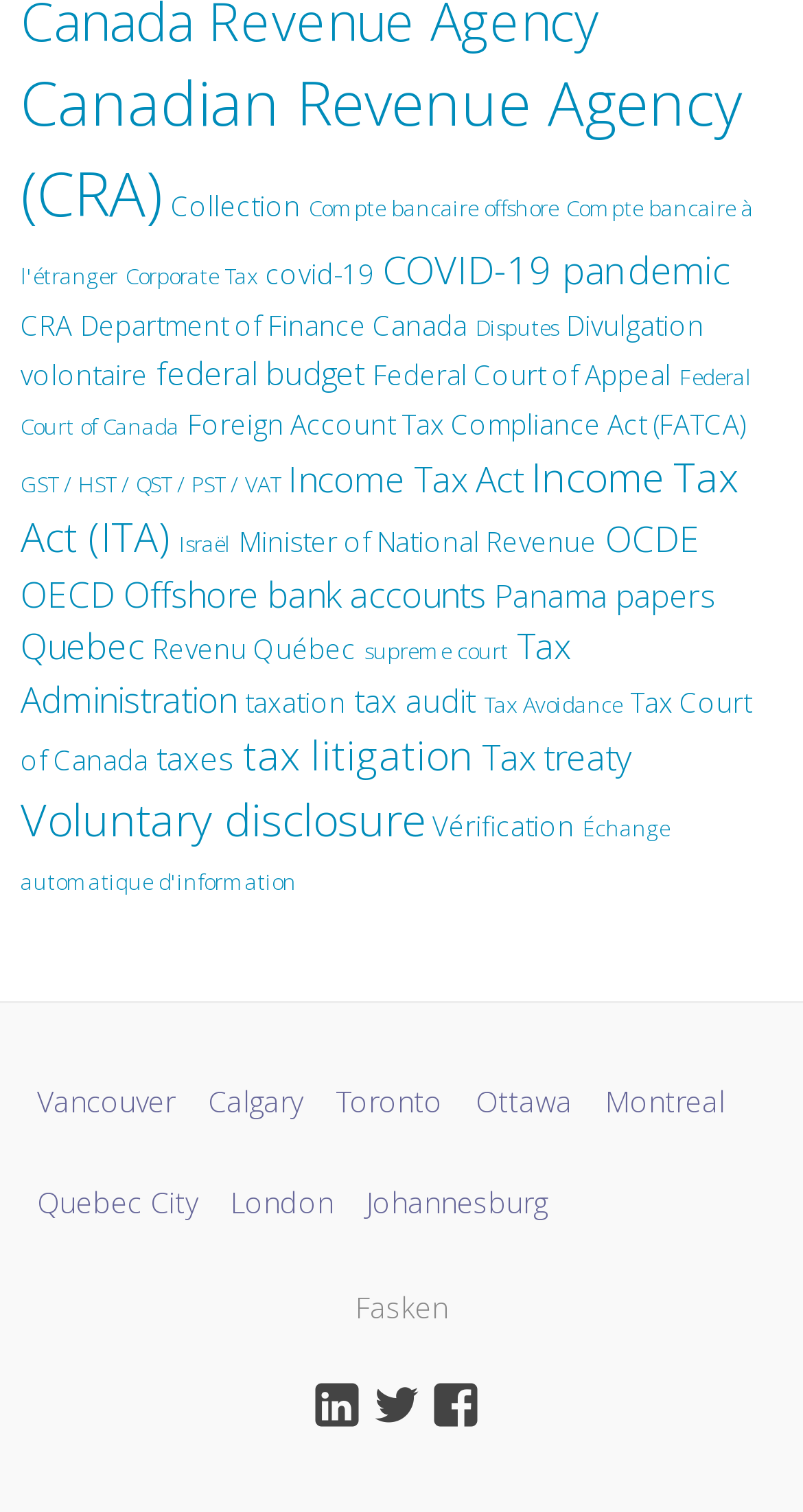Please specify the bounding box coordinates of the element that should be clicked to execute the given instruction: 'Click Canadian Revenue Agency (CRA)'. Ensure the coordinates are four float numbers between 0 and 1, expressed as [left, top, right, bottom].

[0.026, 0.041, 0.923, 0.156]